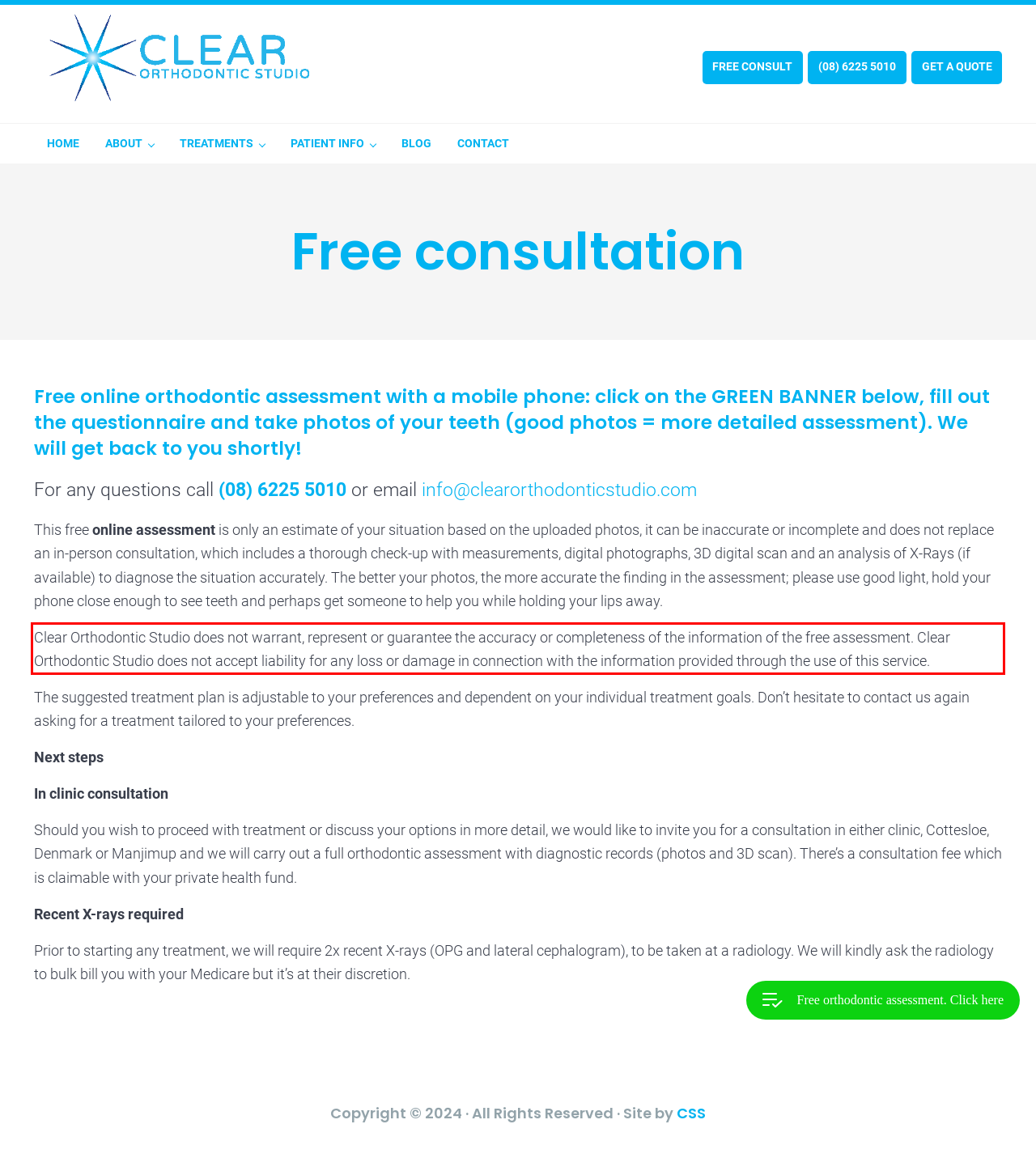Your task is to recognize and extract the text content from the UI element enclosed in the red bounding box on the webpage screenshot.

Clear Orthodontic Studio does not warrant, represent or guarantee the accuracy or completeness of the information of the free assessment. Clear Orthodontic Studio does not accept liability for any loss or damage in connection with the information provided through the use of this service.